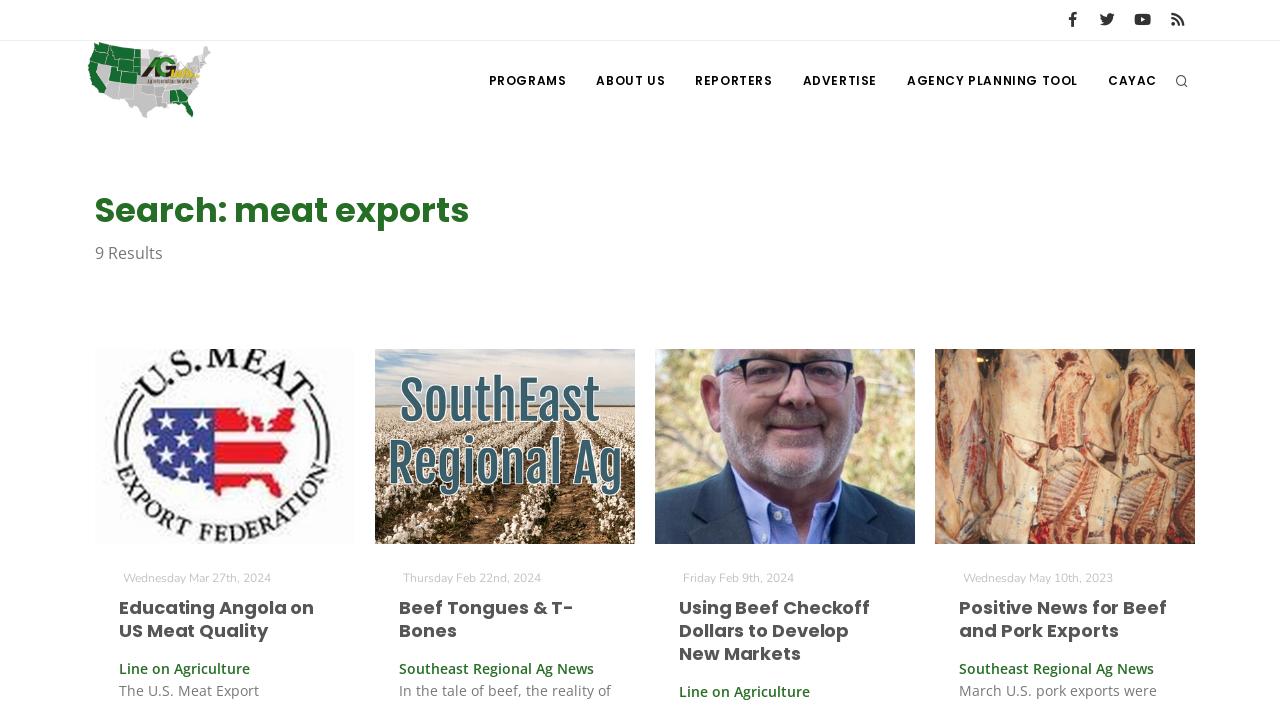Determine the bounding box coordinates of the clickable element to achieve the following action: 'Go to PROGRAMS'. Provide the coordinates as four float values between 0 and 1, formatted as [left, top, right, bottom].

[0.372, 0.088, 0.452, 0.14]